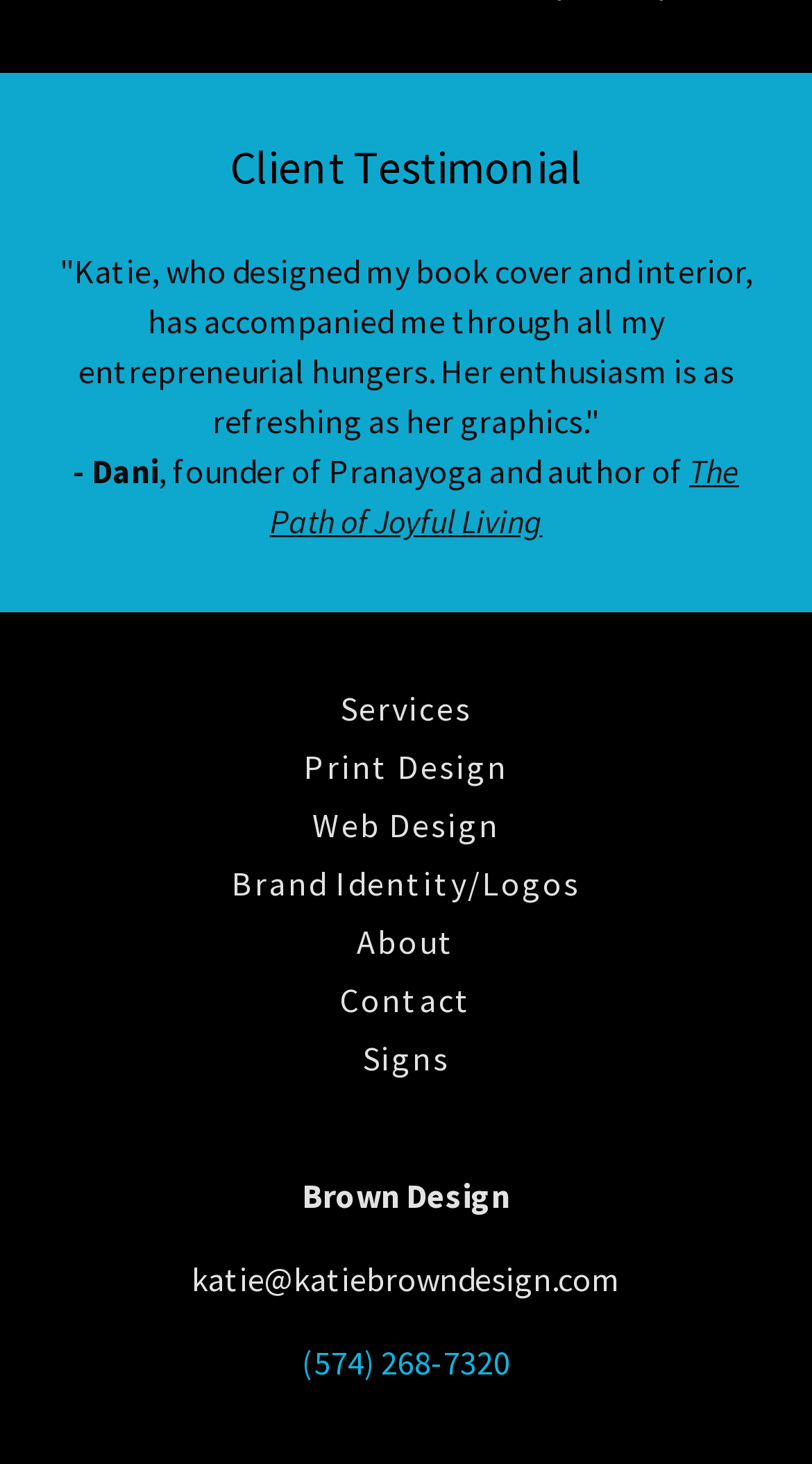Please find the bounding box coordinates of the clickable region needed to complete the following instruction: "View event calendar". The bounding box coordinates must consist of four float numbers between 0 and 1, i.e., [left, top, right, bottom].

None